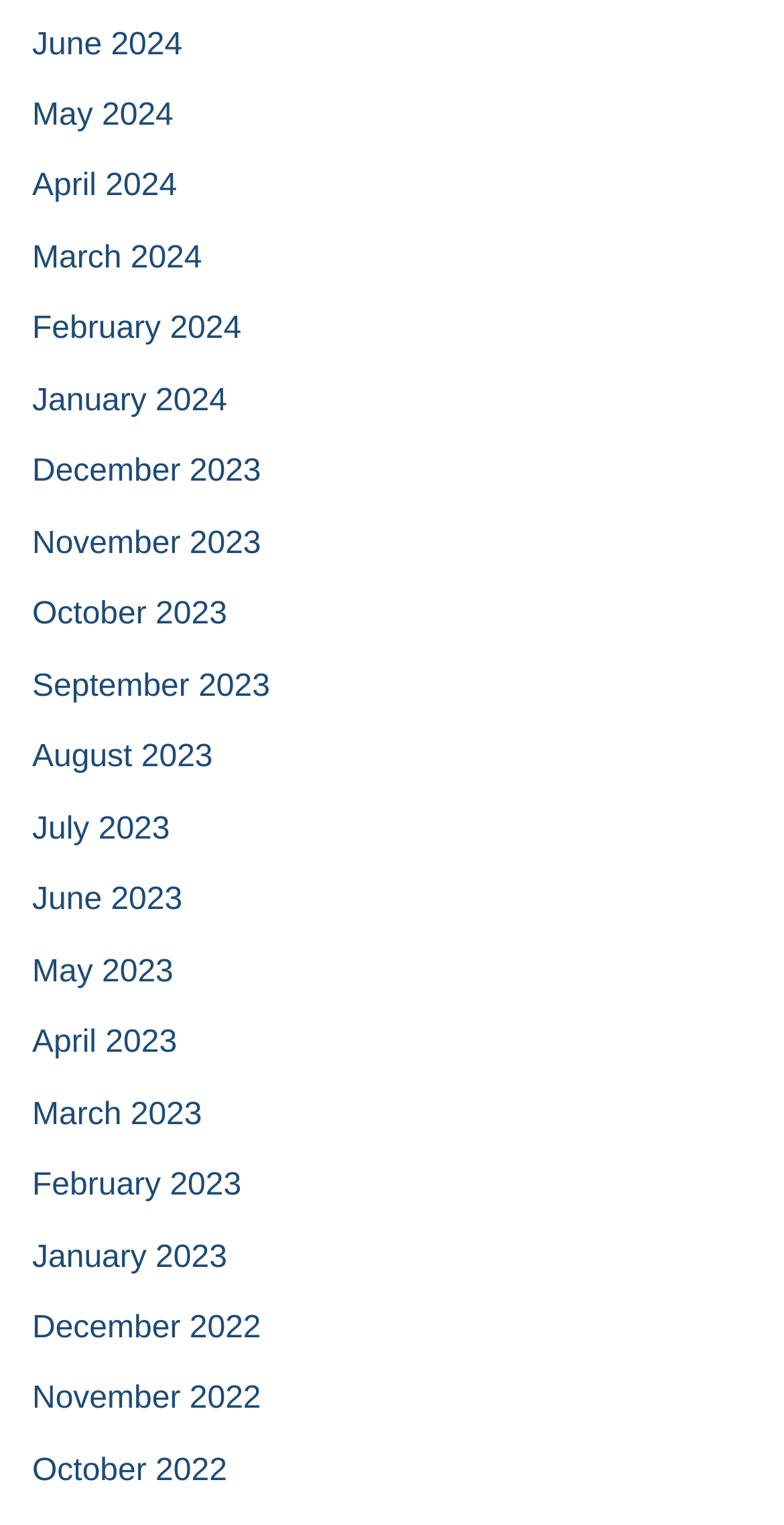What is the month located above May 2024?
Kindly answer the question with as much detail as you can.

By comparing the y1 and y2 coordinates of the links, I found that the link 'June 2024' has a smaller y1 value than 'May 2024', which means it is located above May 2024.